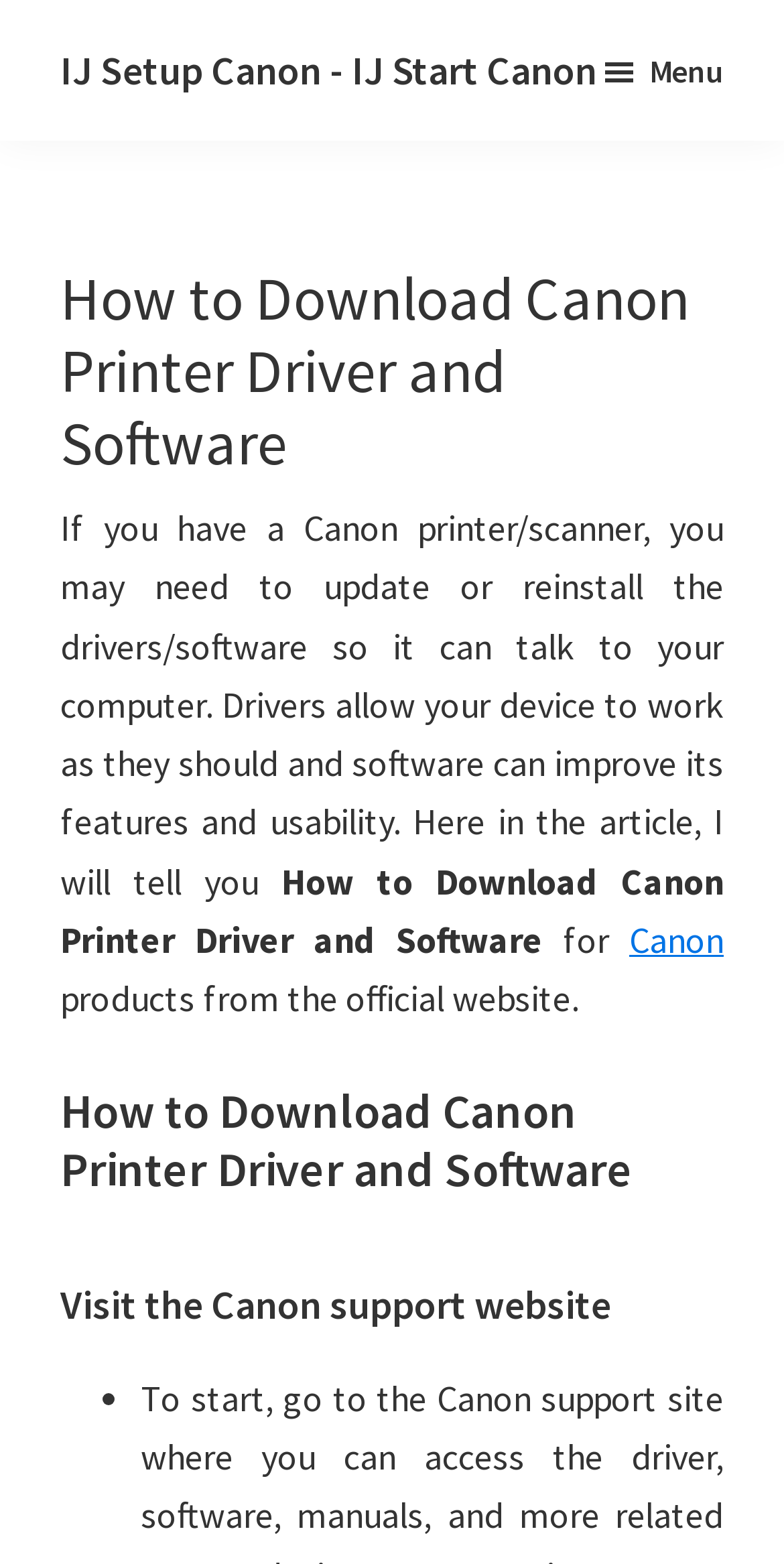Answer the question with a single word or phrase: 
Where can Canon products be downloaded from?

Official website